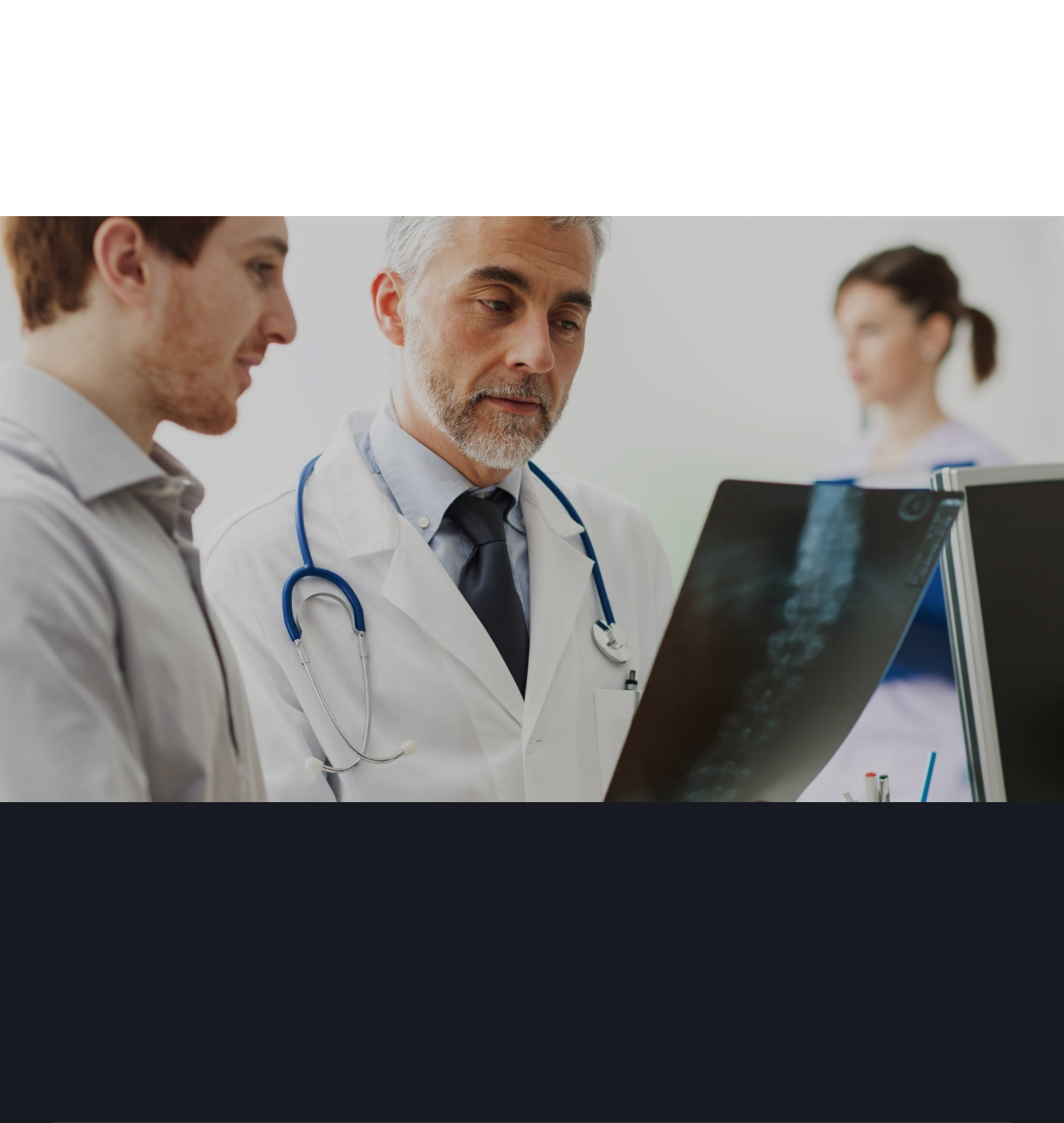Identify the bounding box for the described UI element. Provide the coordinates in (top-left x, top-left y, bottom-right x, bottom-right y) format with values ranging from 0 to 1: Follow

[0.647, 0.904, 0.681, 0.936]